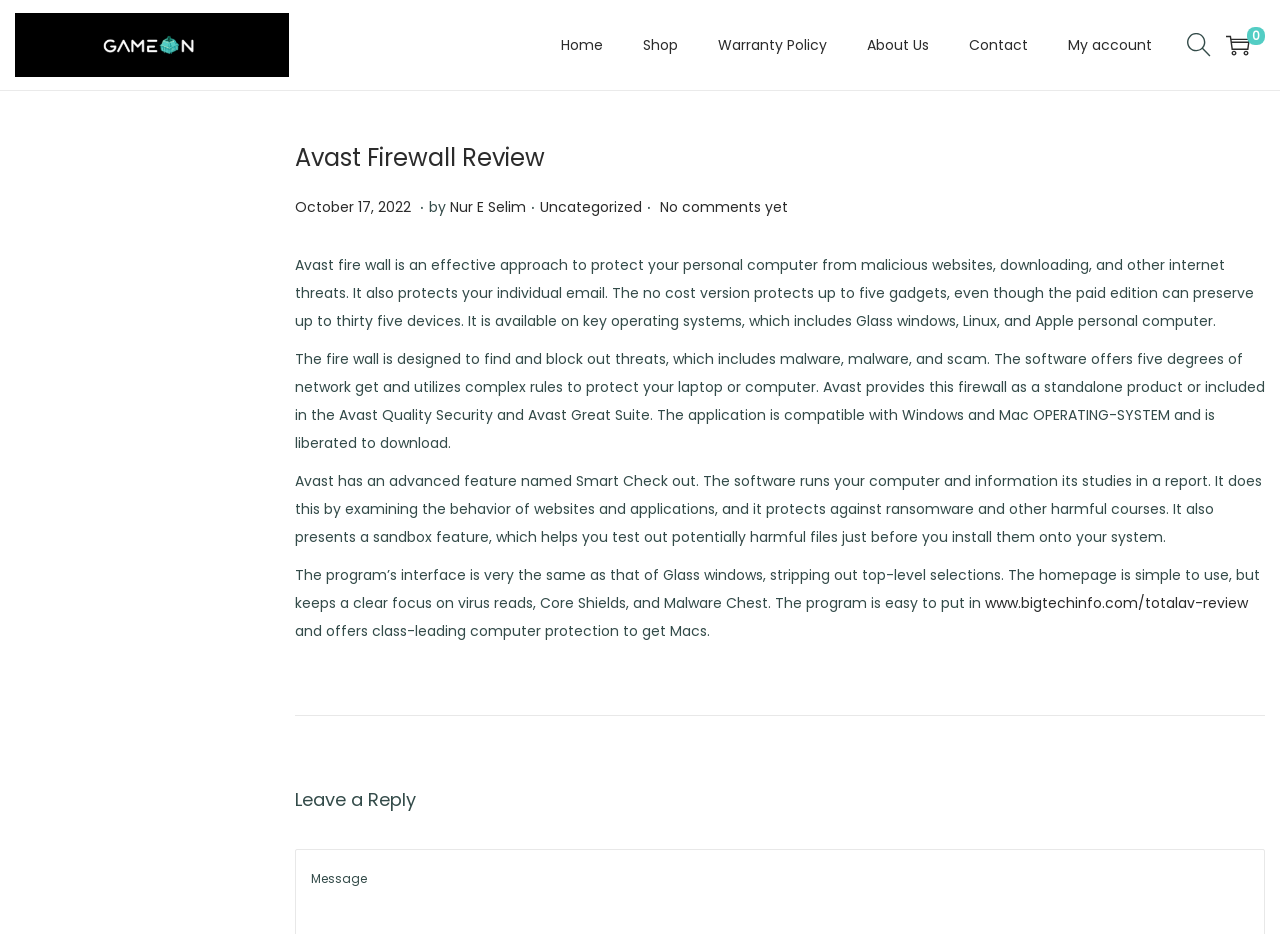Please identify the bounding box coordinates of the clickable area that will fulfill the following instruction: "Read the 'Avast Firewall Review' article". The coordinates should be in the format of four float numbers between 0 and 1, i.e., [left, top, right, bottom].

[0.23, 0.15, 0.988, 0.691]